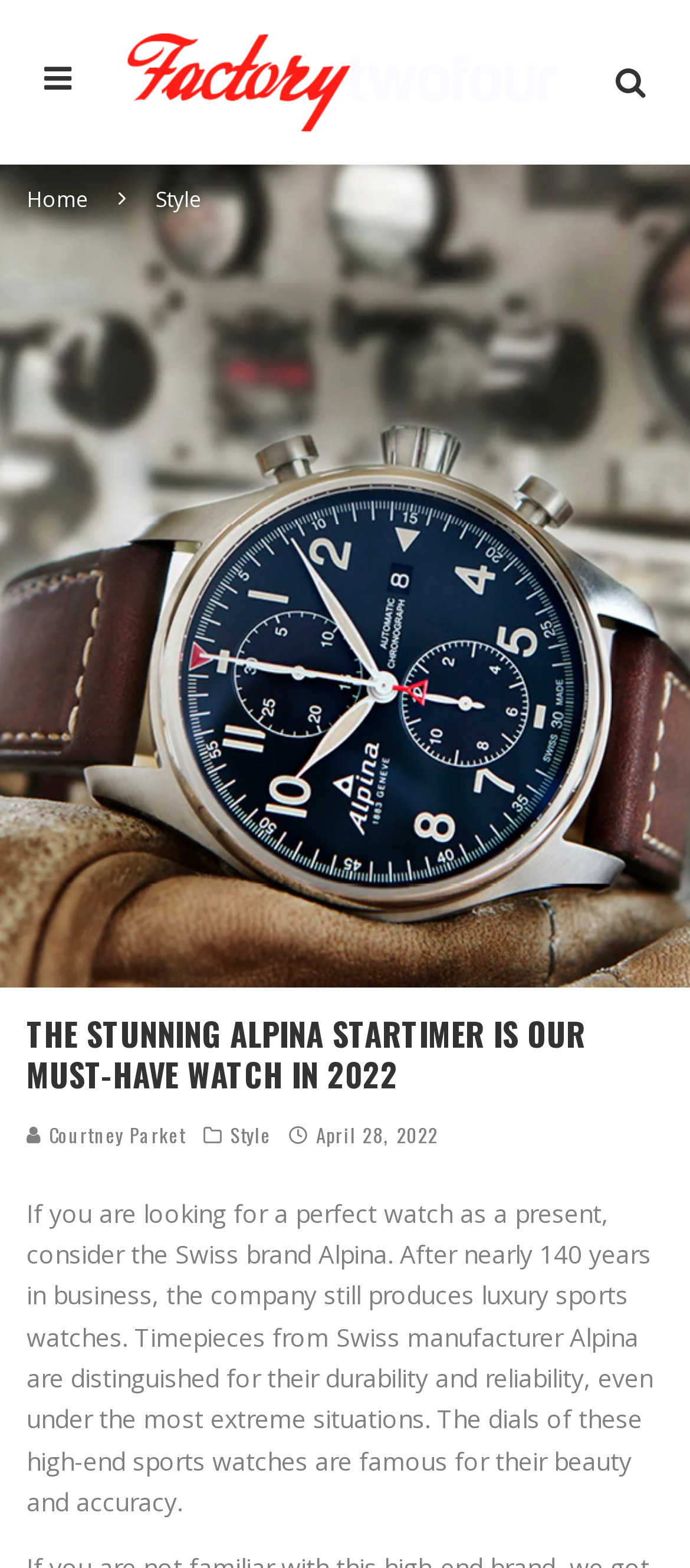Provide a one-word or one-phrase answer to the question:
When was the article published?

April 28, 2022